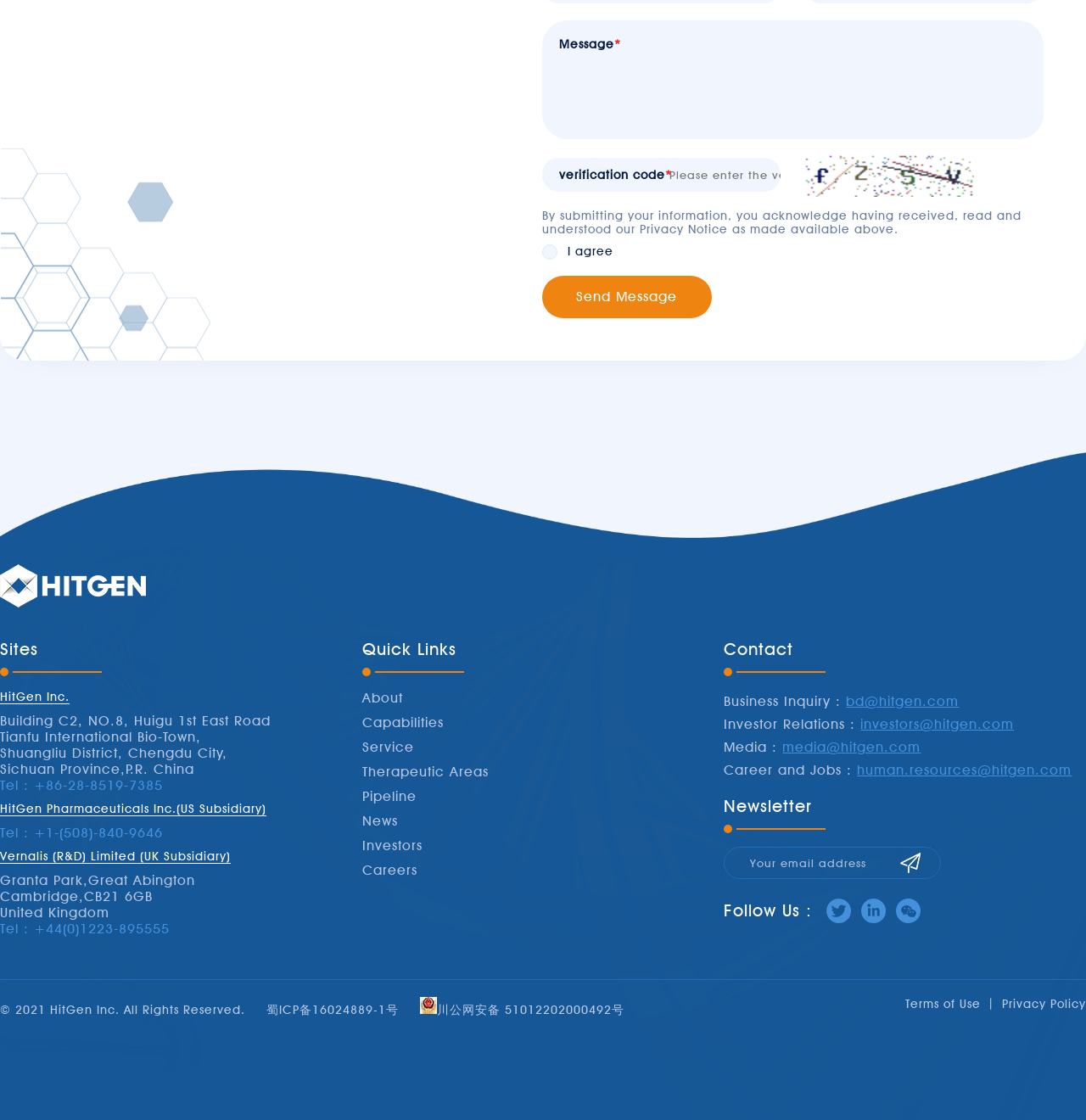Provide your answer in a single word or phrase: 
What is the purpose of the 'verification code' textbox?

Verifying identity